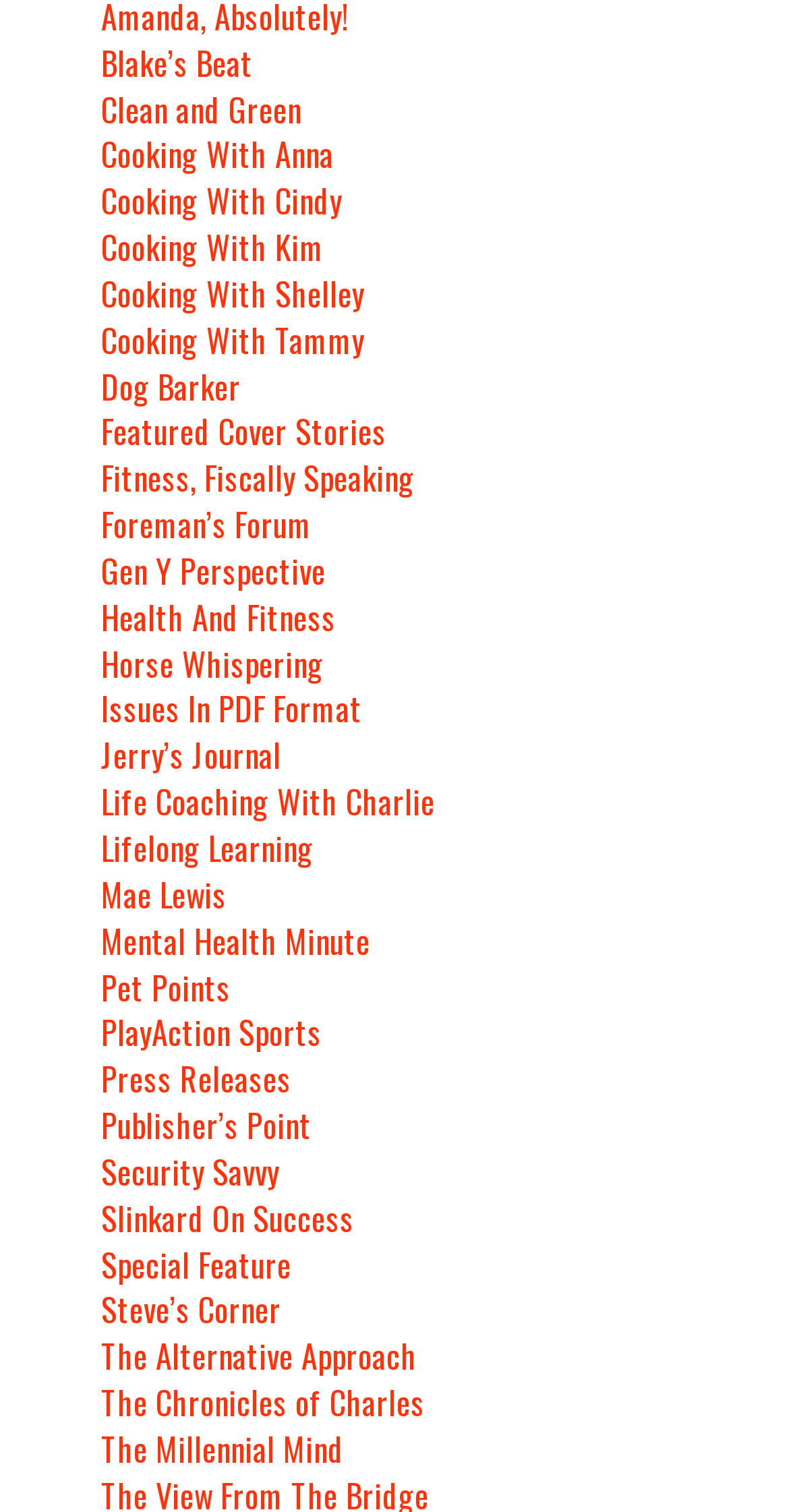Is there a search function on this webpage?
Please respond to the question with a detailed and informative answer.

There is no indication of a search bar or search function on this webpage, suggesting that users must navigate through the links to find specific content.